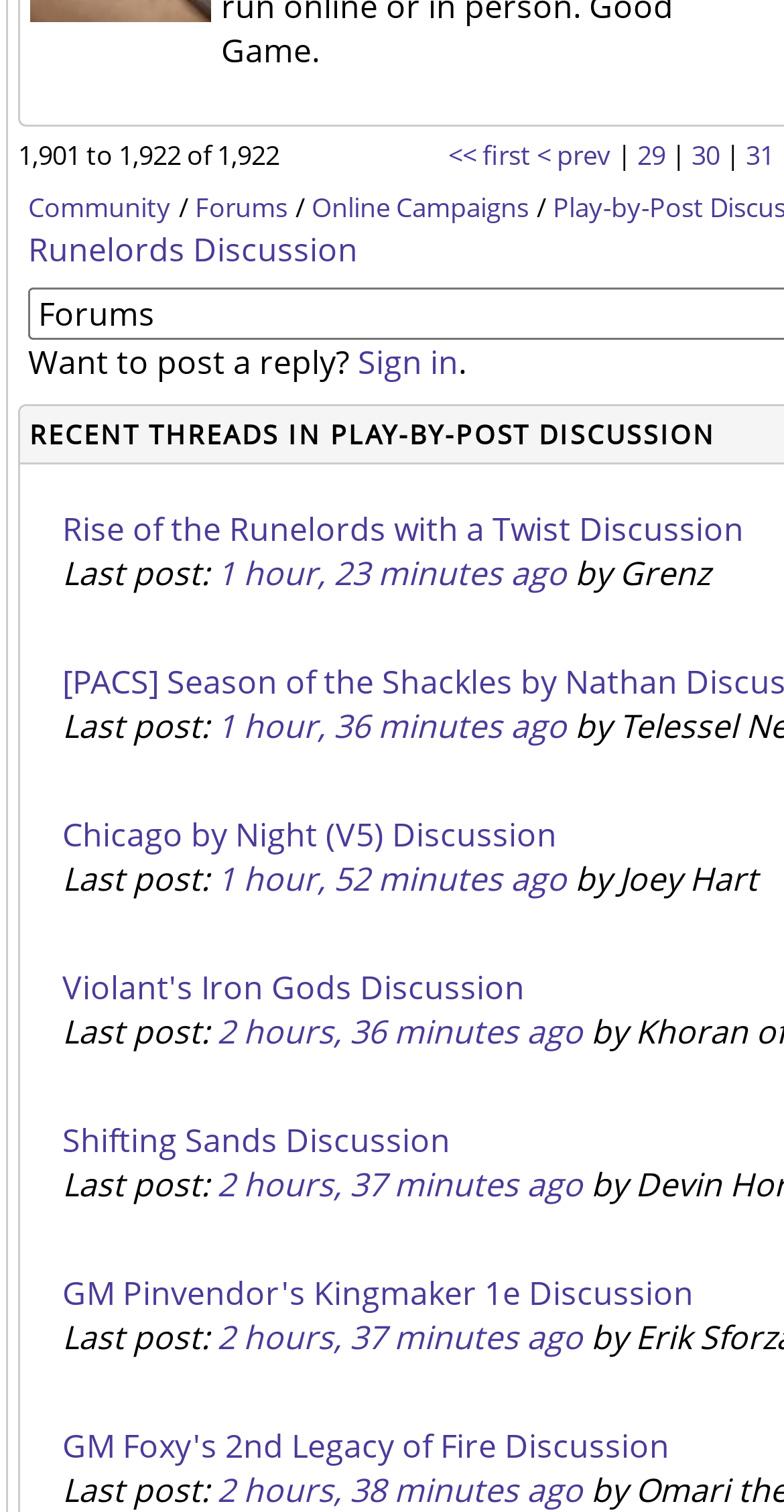What is the main content of the webpage?
Analyze the image and deliver a detailed answer to the question.

The main content of the webpage appears to be a list of forum threads, each with a title, last post time, and author. The threads are listed in a vertical layout, with the most recent threads at the top.